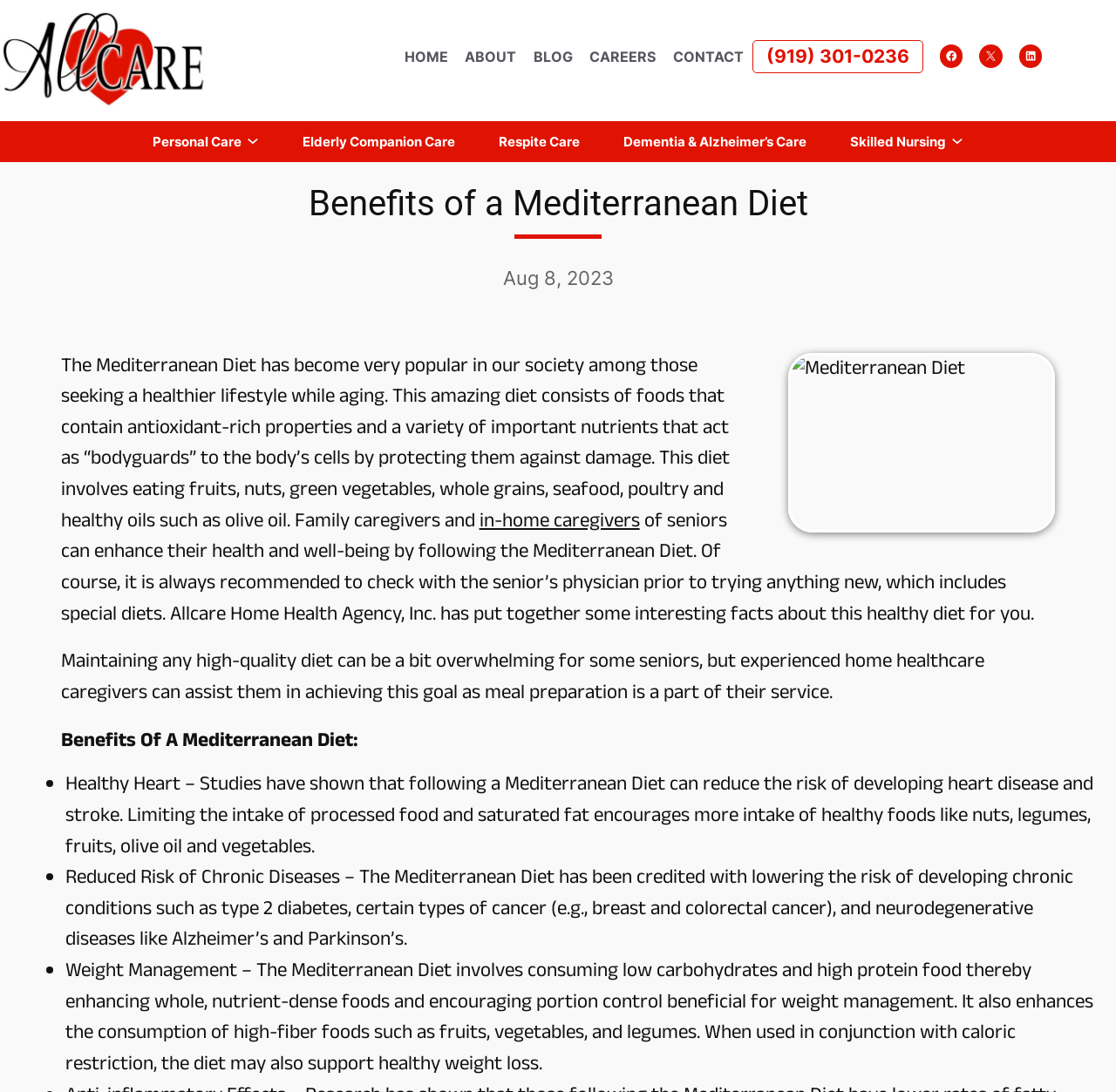Use a single word or phrase to answer the question: 
What is the recommended action before trying the Mediterranean Diet?

check with physician